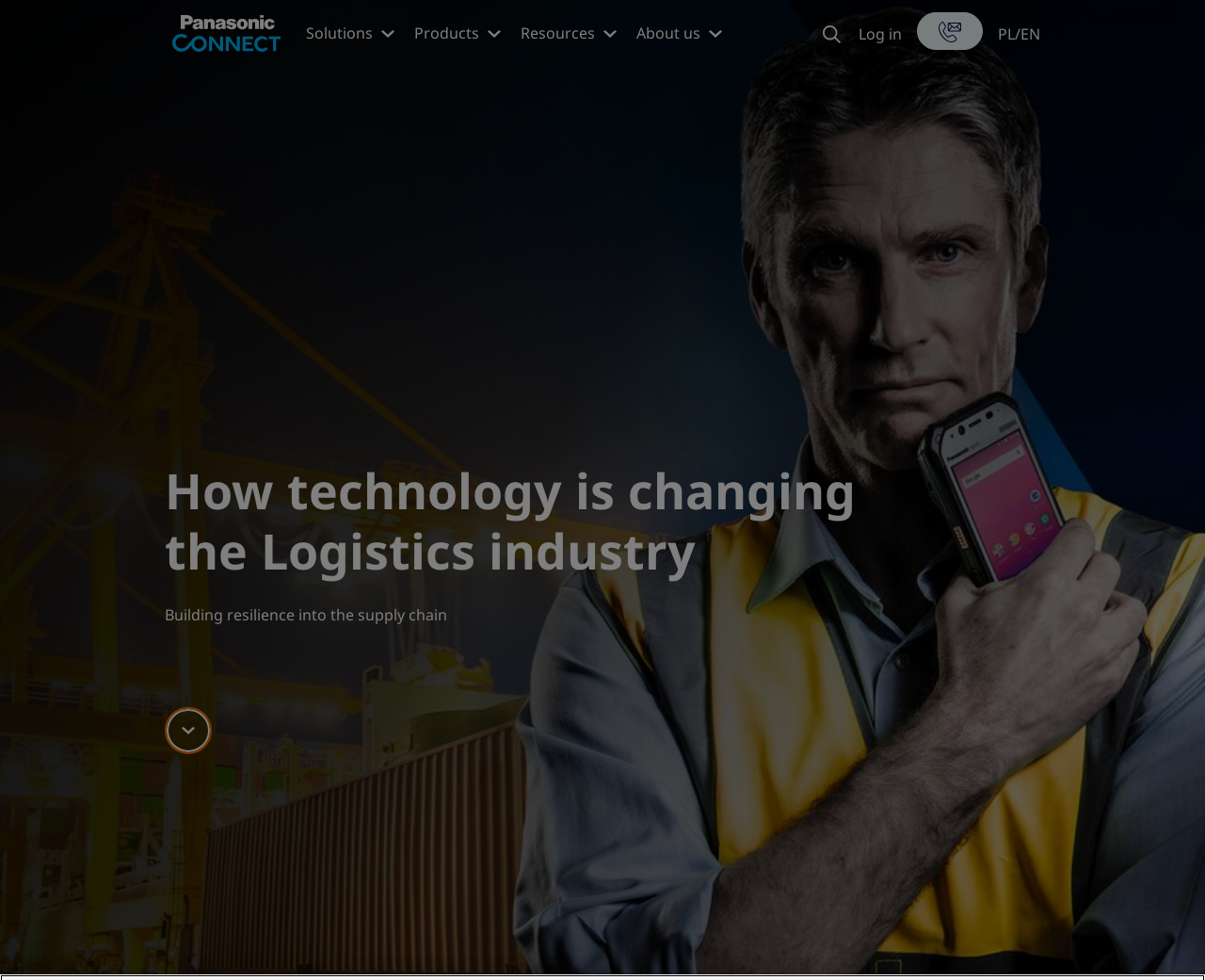Give the bounding box coordinates for this UI element: "parent_node: Solutions". The coordinates should be four float numbers between 0 and 1, arranged as [left, top, right, bottom].

[0.143, 0.008, 0.233, 0.061]